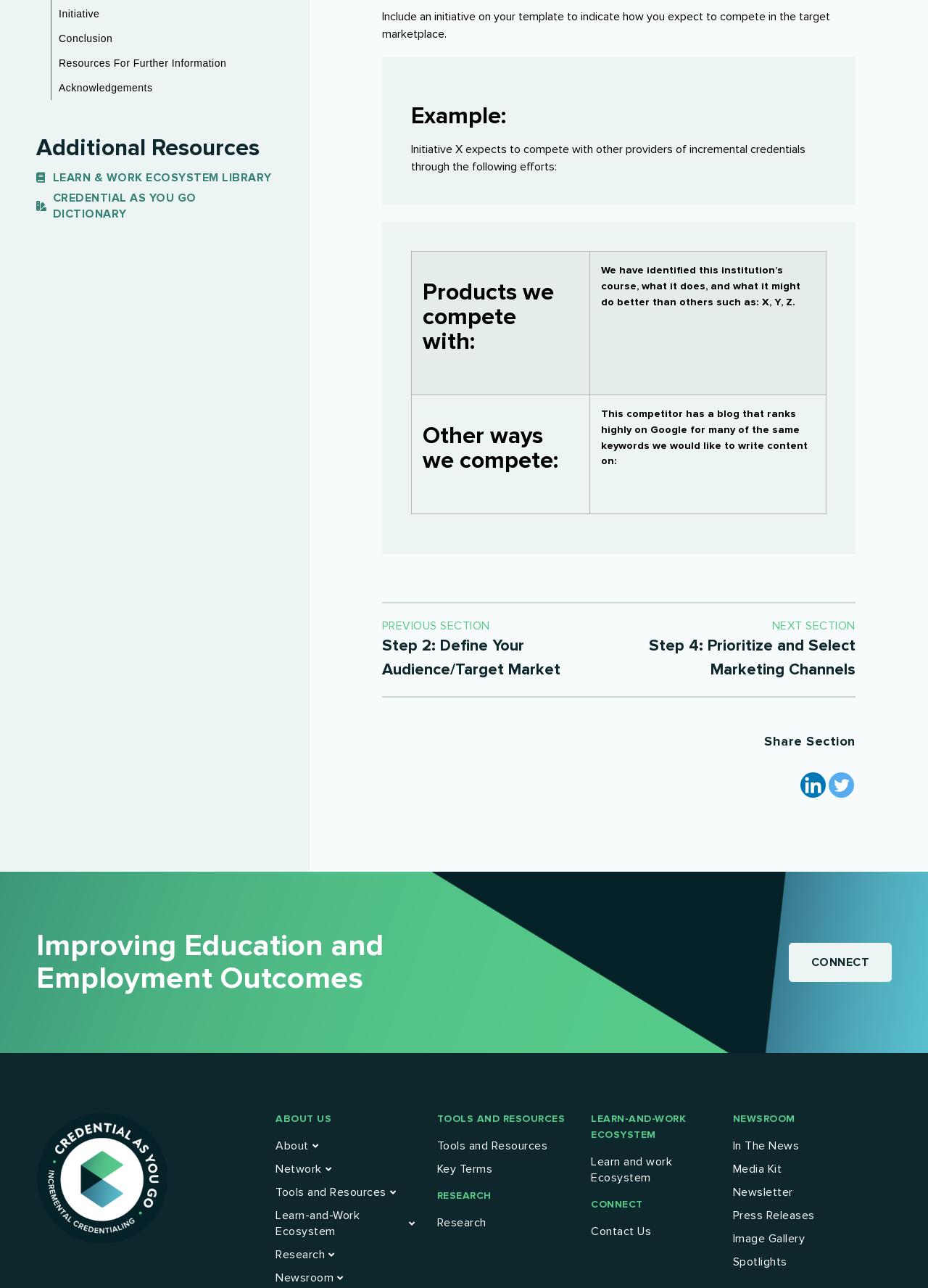Provide the bounding box coordinates for the specified HTML element described in this description: "In The News". The coordinates should be four float numbers ranging from 0 to 1, in the format [left, top, right, bottom].

[0.789, 0.881, 0.878, 0.899]